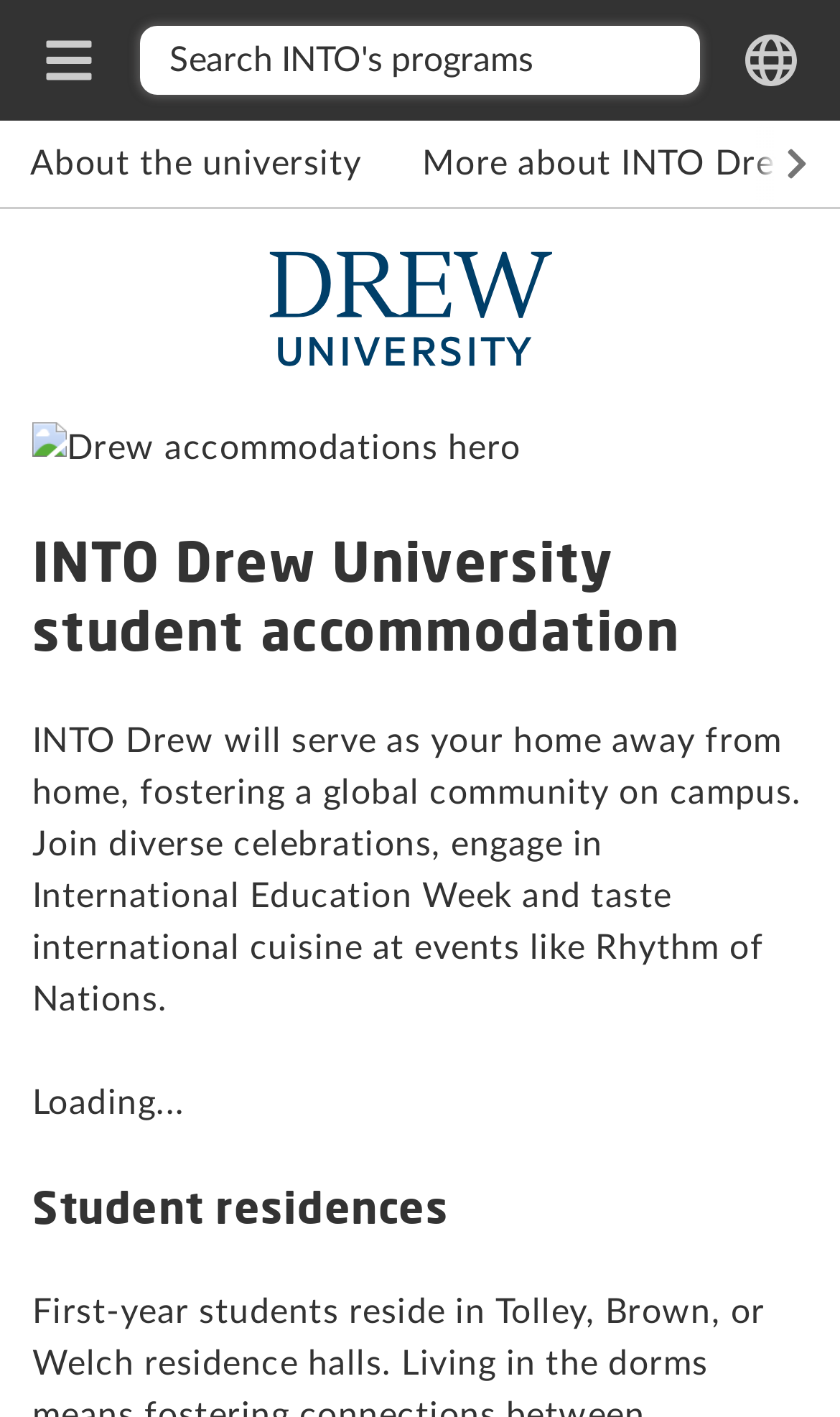Examine the screenshot and answer the question in as much detail as possible: What is the language selection button located?

The language selection button is located at the top right corner of the webpage, as indicated by its bounding box coordinates [0.874, 0.017, 0.962, 0.068].